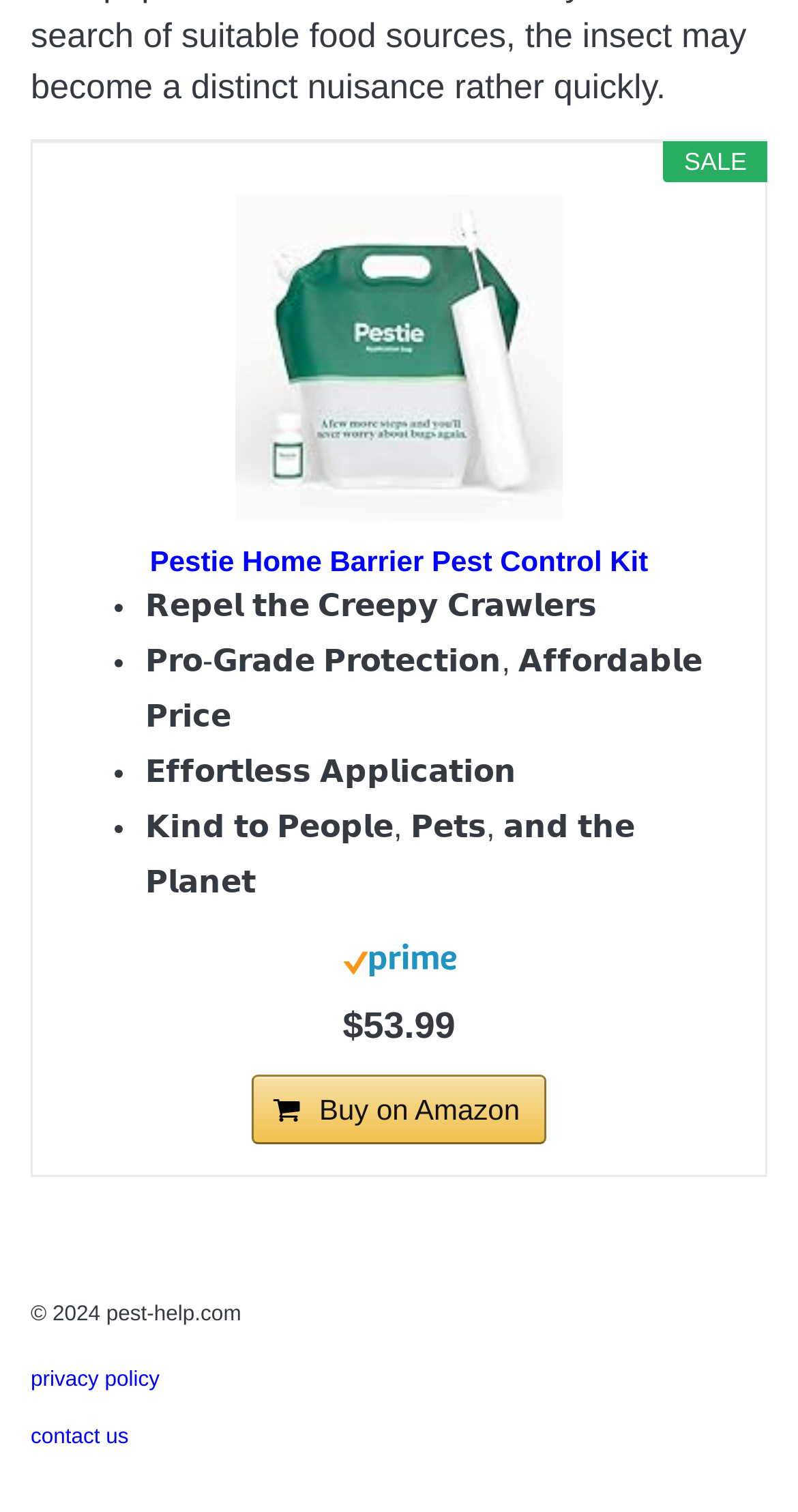Where can I buy the product?
Please use the visual content to give a single word or phrase answer.

Amazon